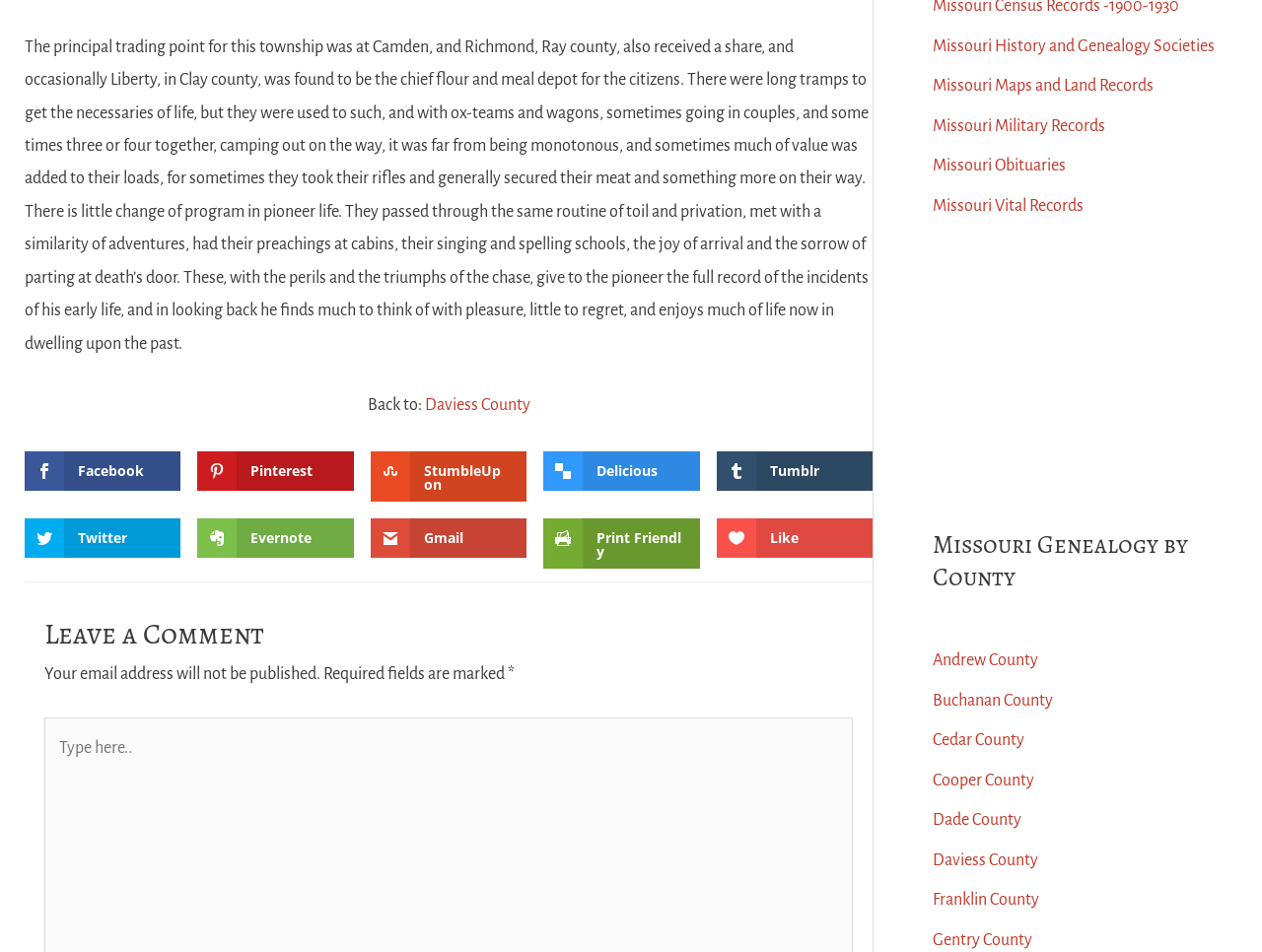Given the description of the UI element: "aria-label="Advertisement" name="aswift_2" title="Advertisement"", predict the bounding box coordinates in the form of [left, top, right, bottom], with each value being a float between 0 and 1.

[0.739, 0.245, 0.98, 0.504]